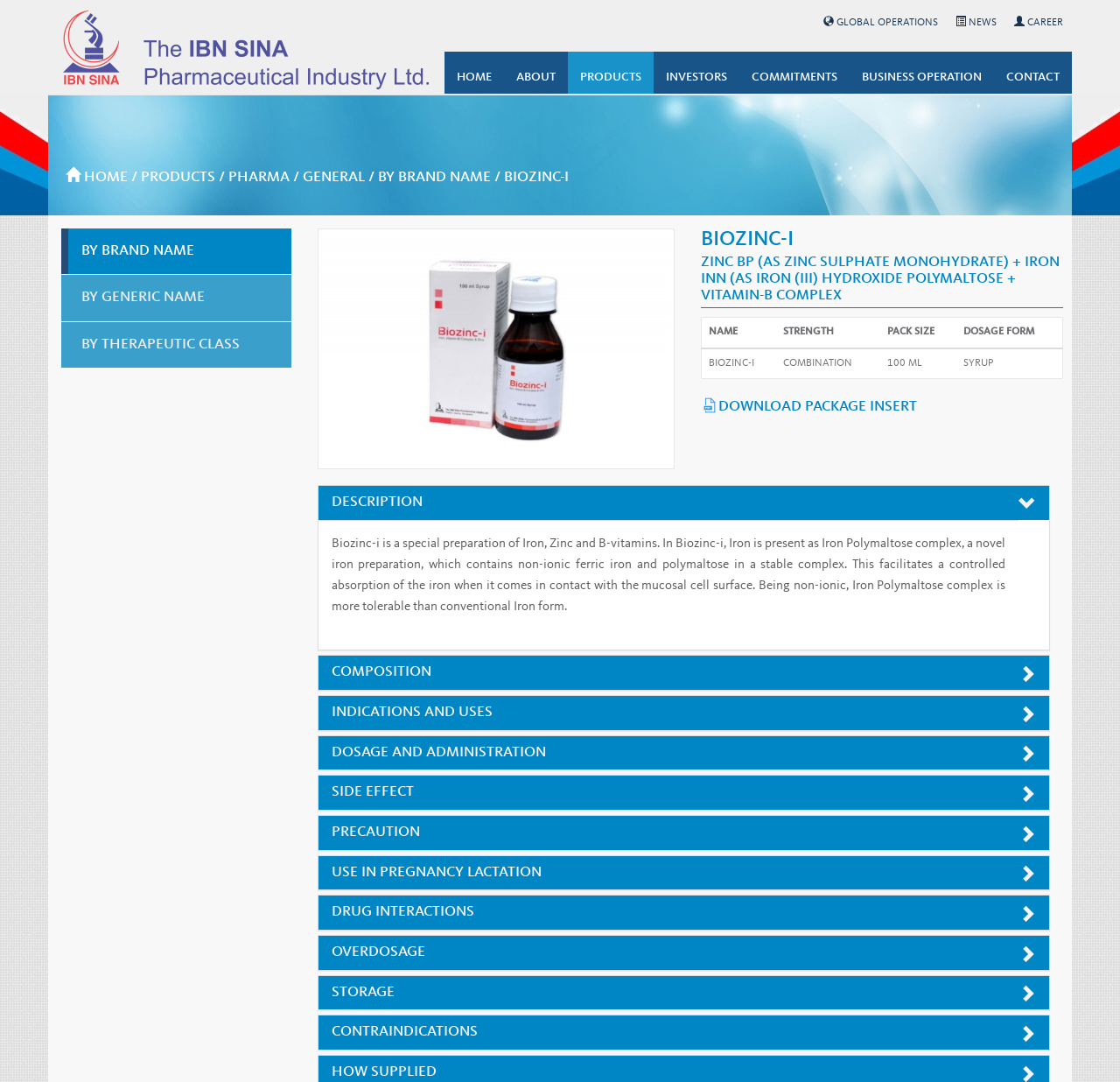Please mark the clickable region by giving the bounding box coordinates needed to complete this instruction: "Go to the NEWS page".

[0.845, 0.008, 0.898, 0.032]